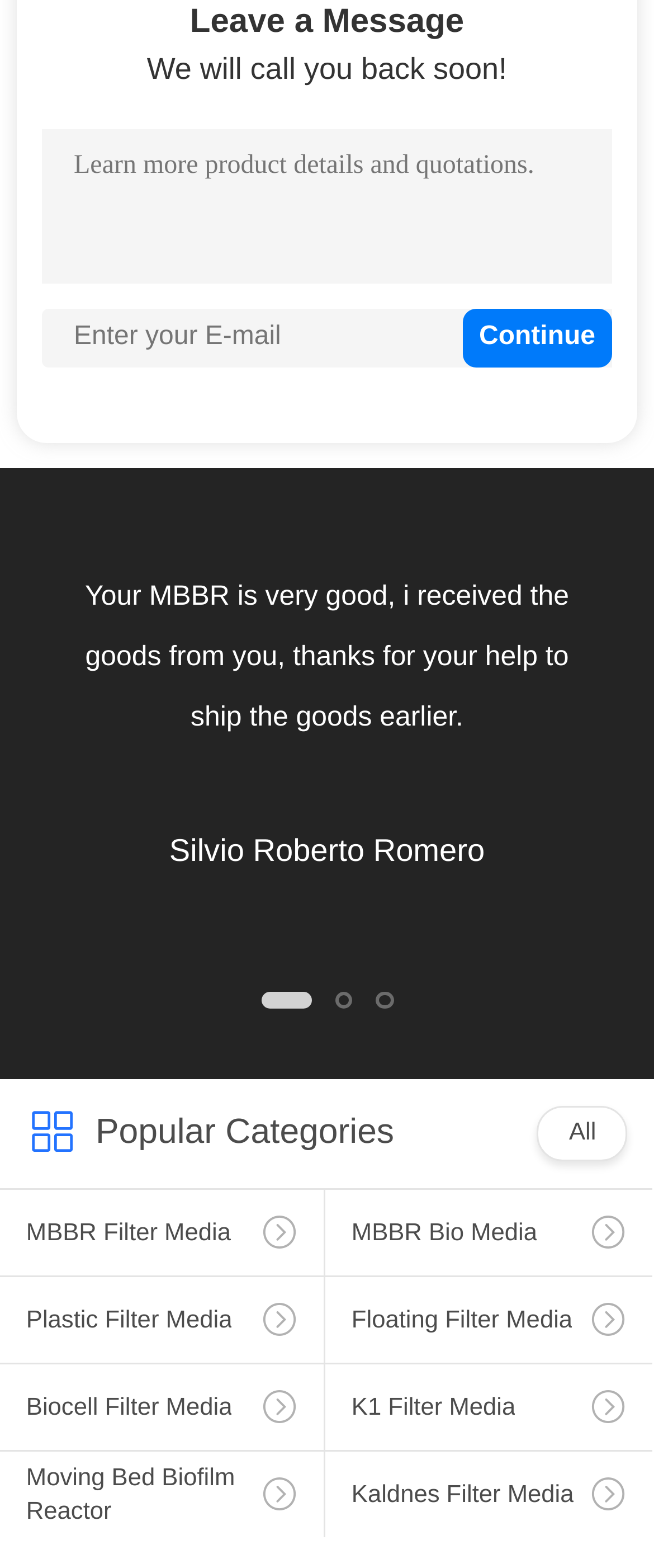Given the content of the image, can you provide a detailed answer to the question?
What is the purpose of the 'Leave a Message' section?

The 'Leave a Message' section is likely used to allow users to input their contact information, specifically their email, to receive a call back from the company. This is inferred from the presence of a 'Continue' button and the text 'We will call you back soon!'.